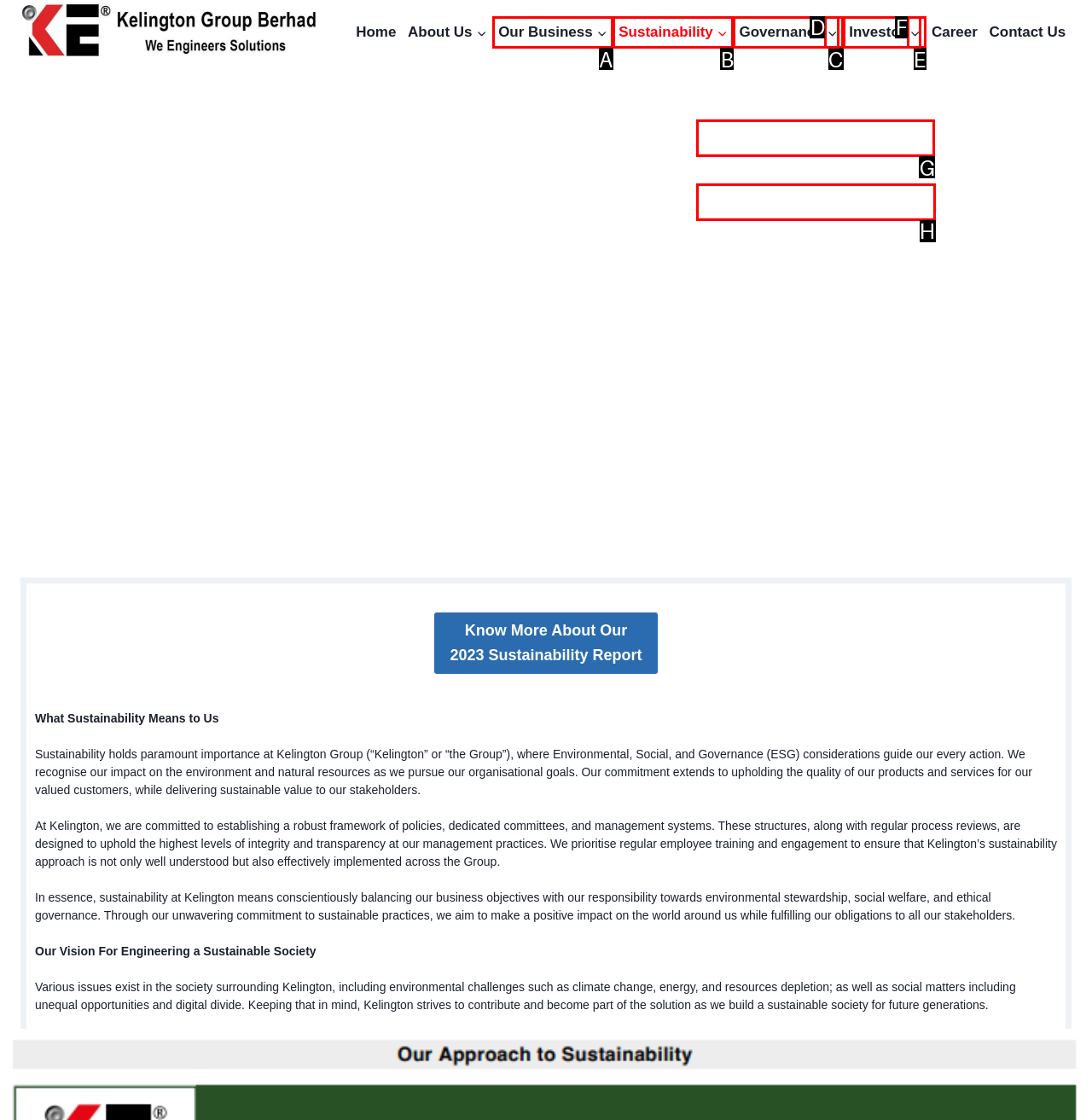Determine the correct UI element to click for this instruction: Click the 'Care For Environment' link. Respond with the letter of the chosen element.

G